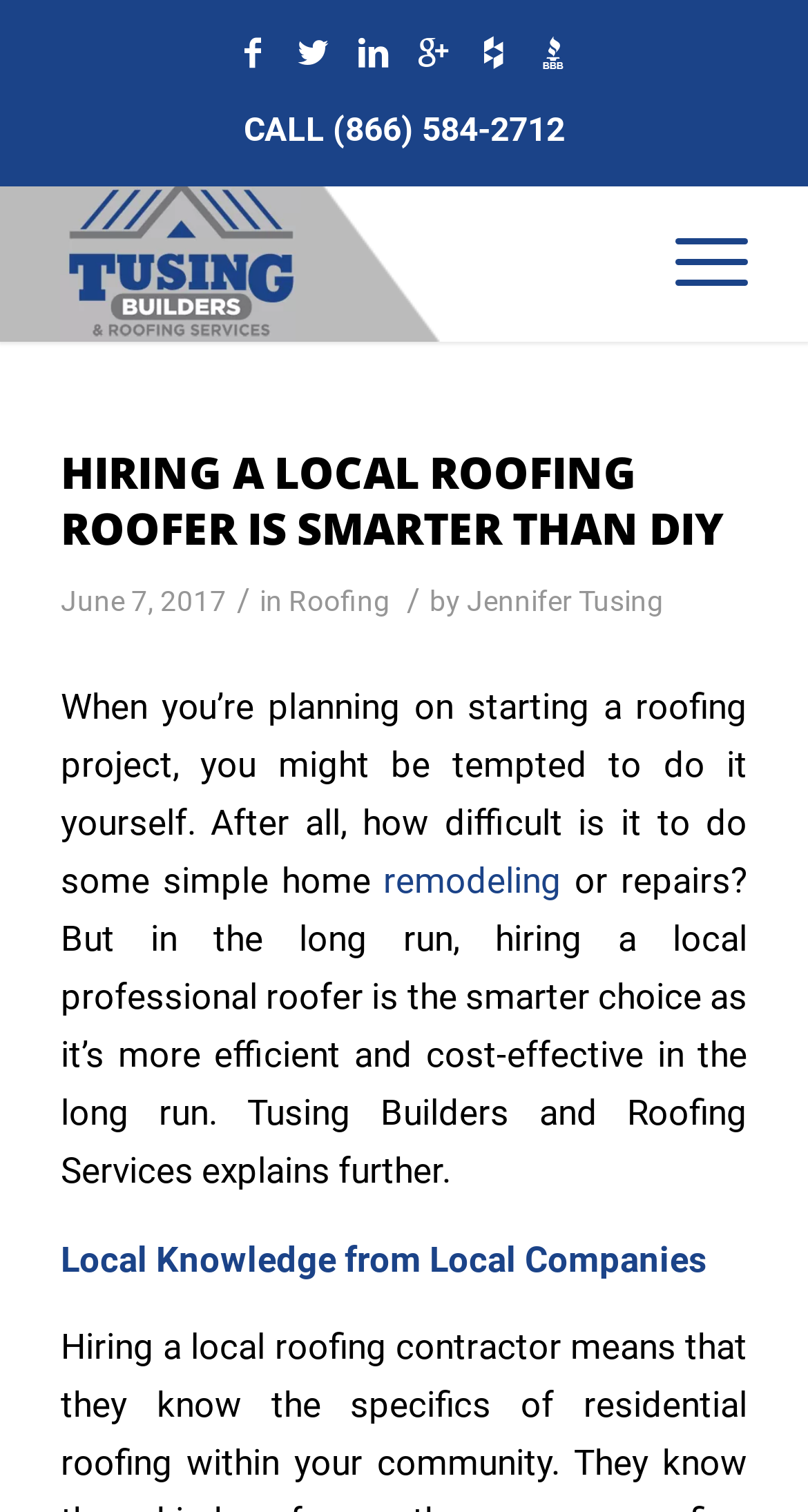Find the bounding box coordinates of the element's region that should be clicked in order to follow the given instruction: "Read the article about hiring a local roofer". The coordinates should consist of four float numbers between 0 and 1, i.e., [left, top, right, bottom].

[0.075, 0.453, 0.925, 0.596]